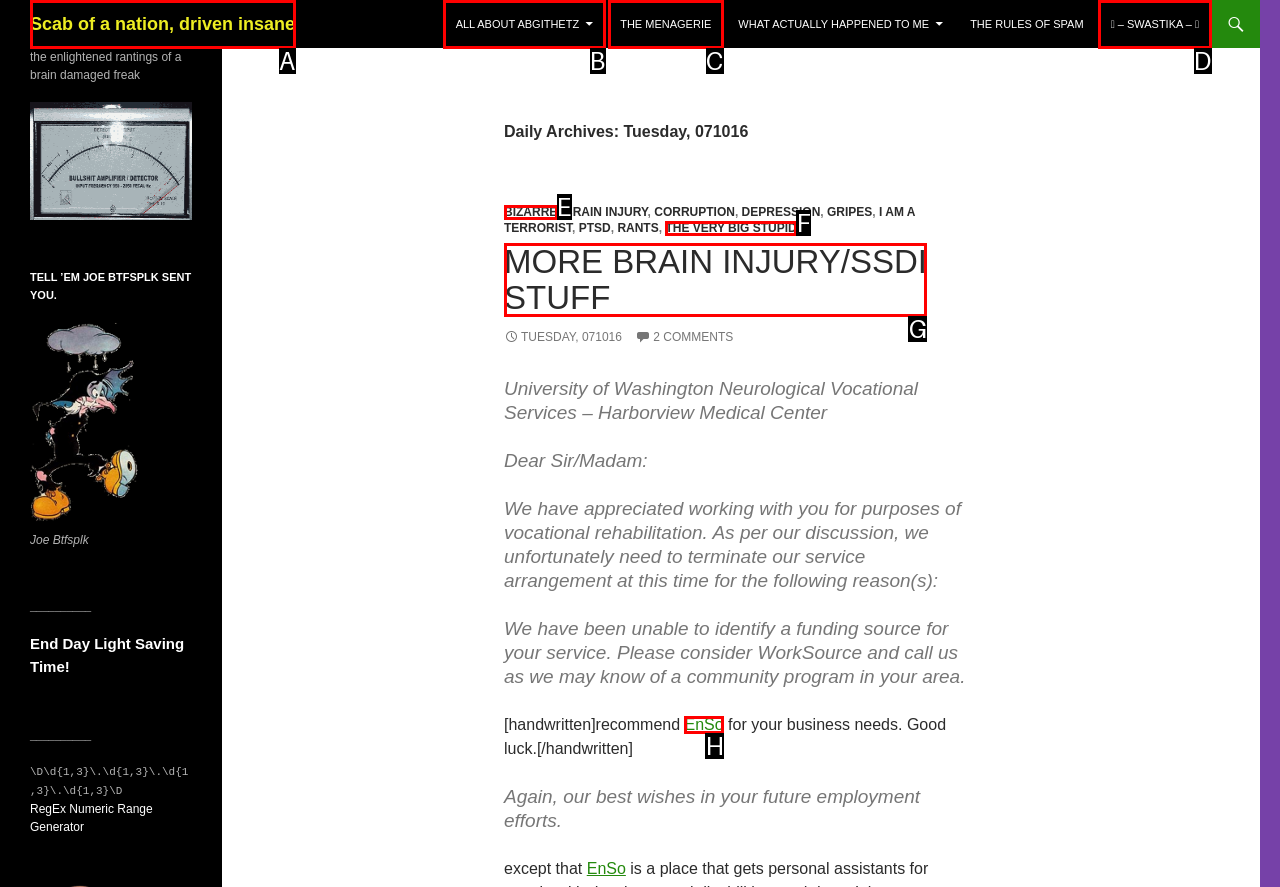Find the option that best fits the description: The Menagerie. Answer with the letter of the option.

C